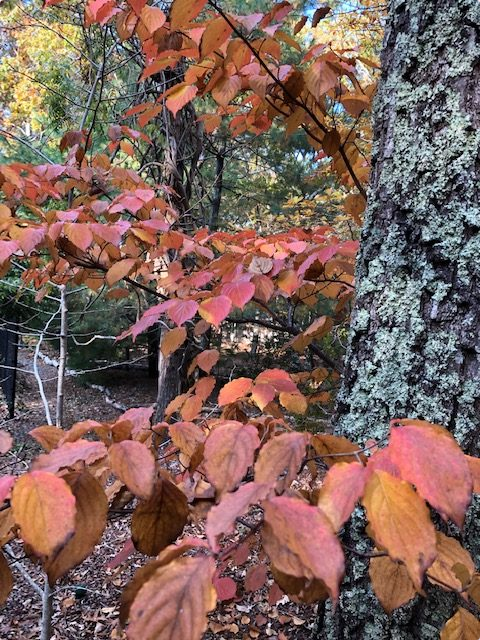What is partially obscured behind the leaves?
Carefully analyze the image and provide a detailed answer to the question.

According to the caption, behind the clusters of leaves in the foreground, the slender trunks of trees are partially obscured, adding depth to the composition.